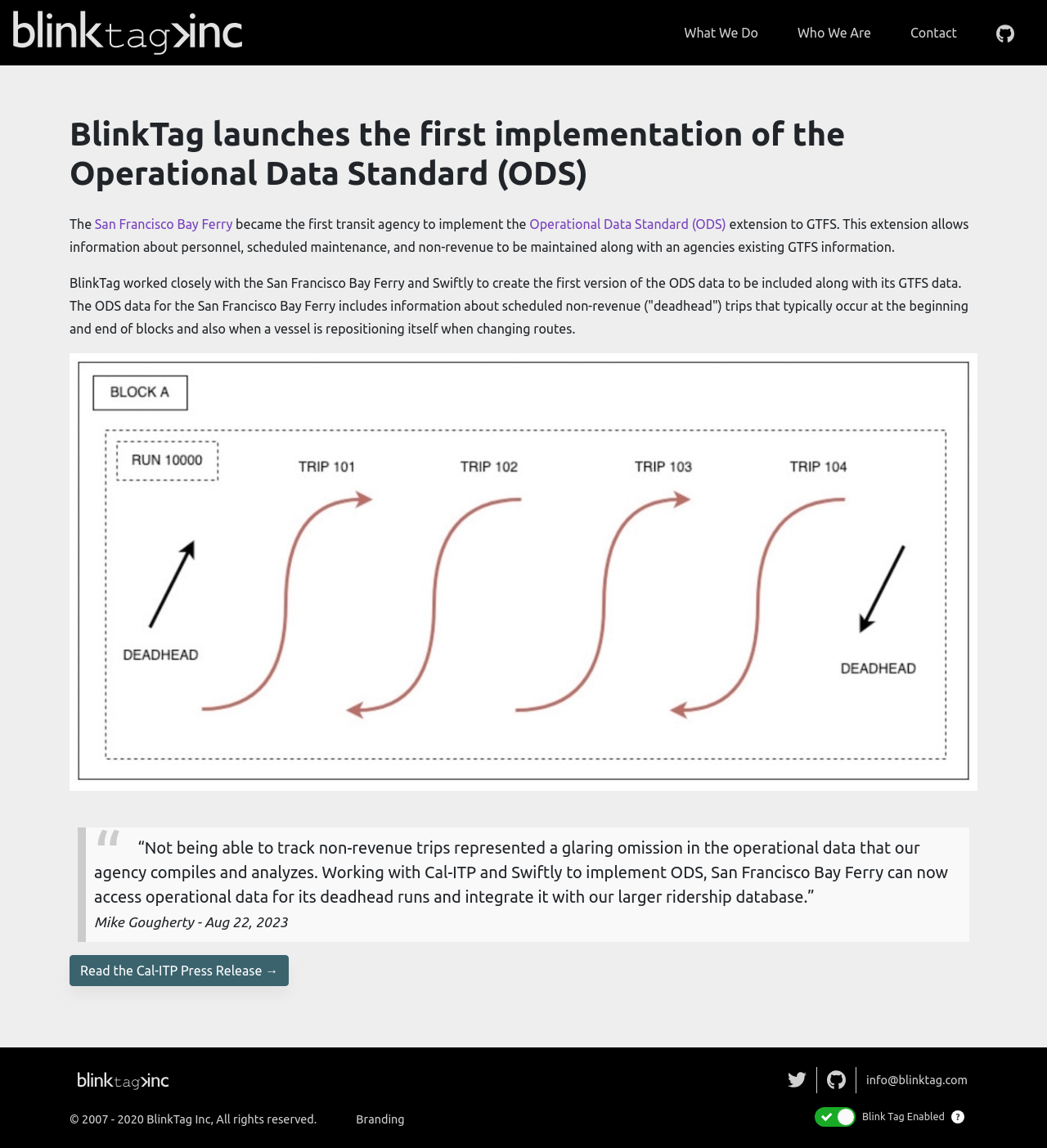What is the name of the company?
Could you answer the question in a detailed manner, providing as much information as possible?

The name of the company can be found in the top-left corner of the webpage, where it says 'BlinkTag launches the first implementation of the Operational Data Standard (ODS) | BlinkTag Inc'. This is also confirmed by the image with the text 'BlinkTag Inc' at the top-left corner.